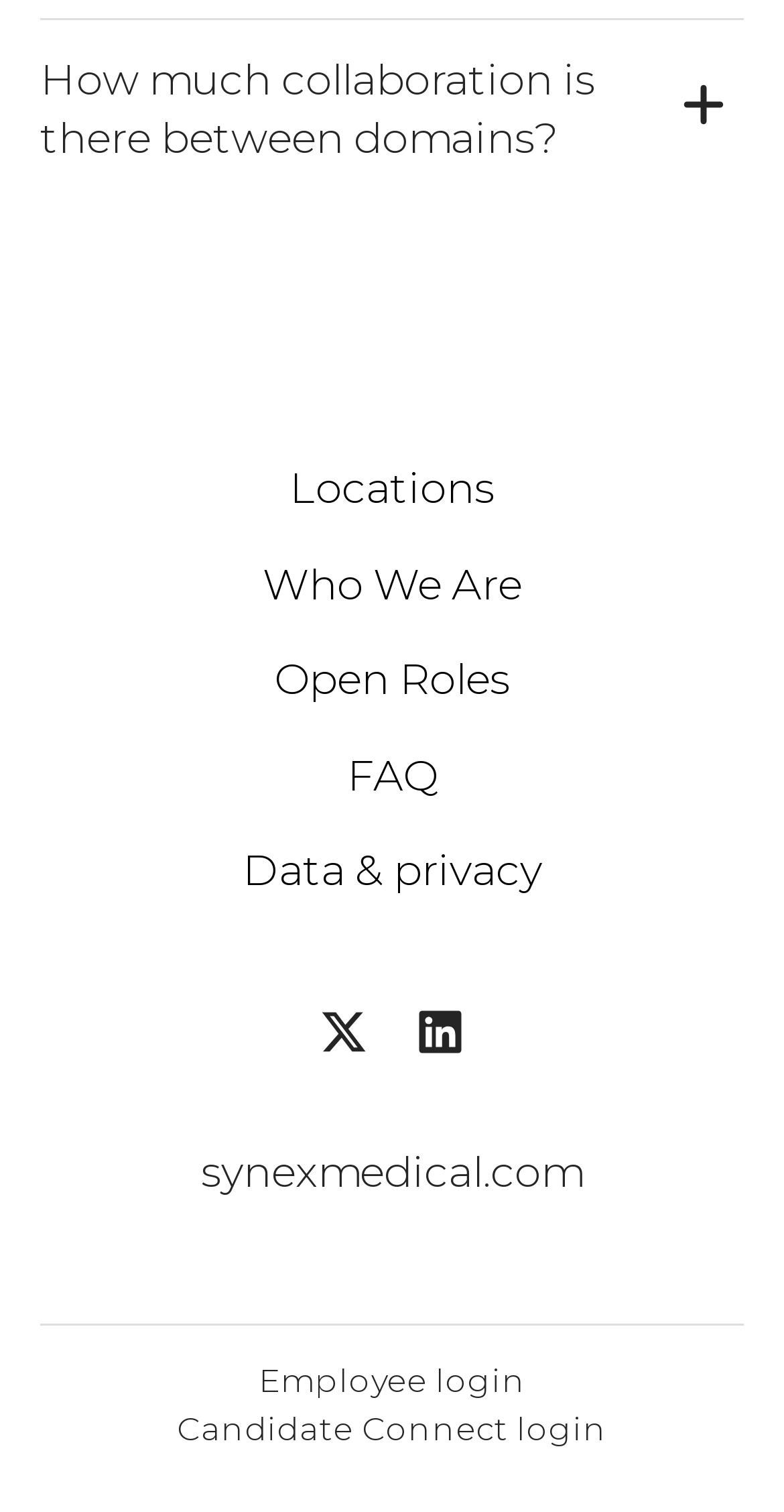Identify the bounding box coordinates of the part that should be clicked to carry out this instruction: "Login as an employee".

[0.329, 0.898, 0.671, 0.93]